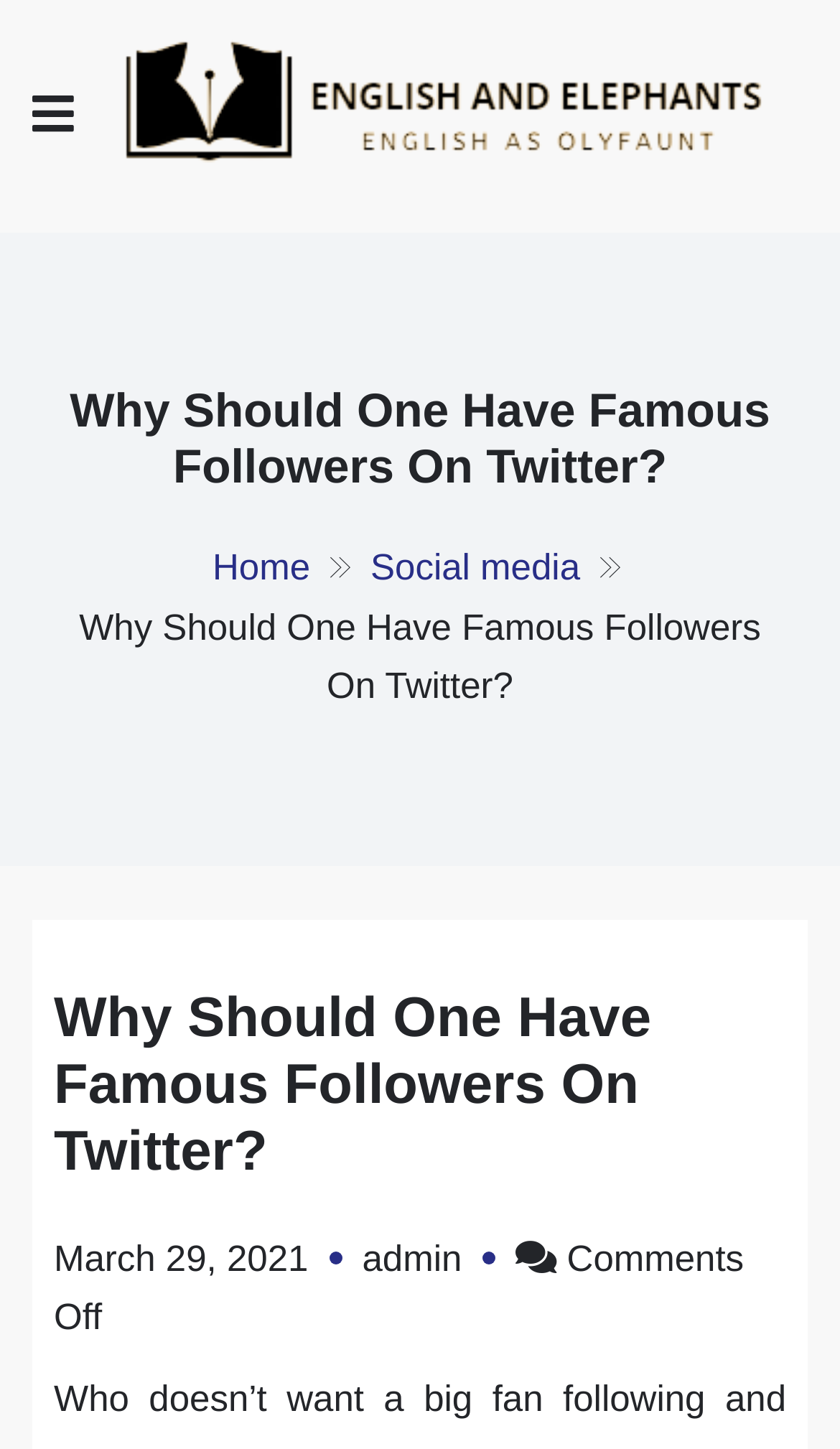When was the article published?
Carefully analyze the image and provide a thorough answer to the question.

I found the publication date by looking at the link element with the text 'March 29, 2021' which is likely to be the publication date of the article.